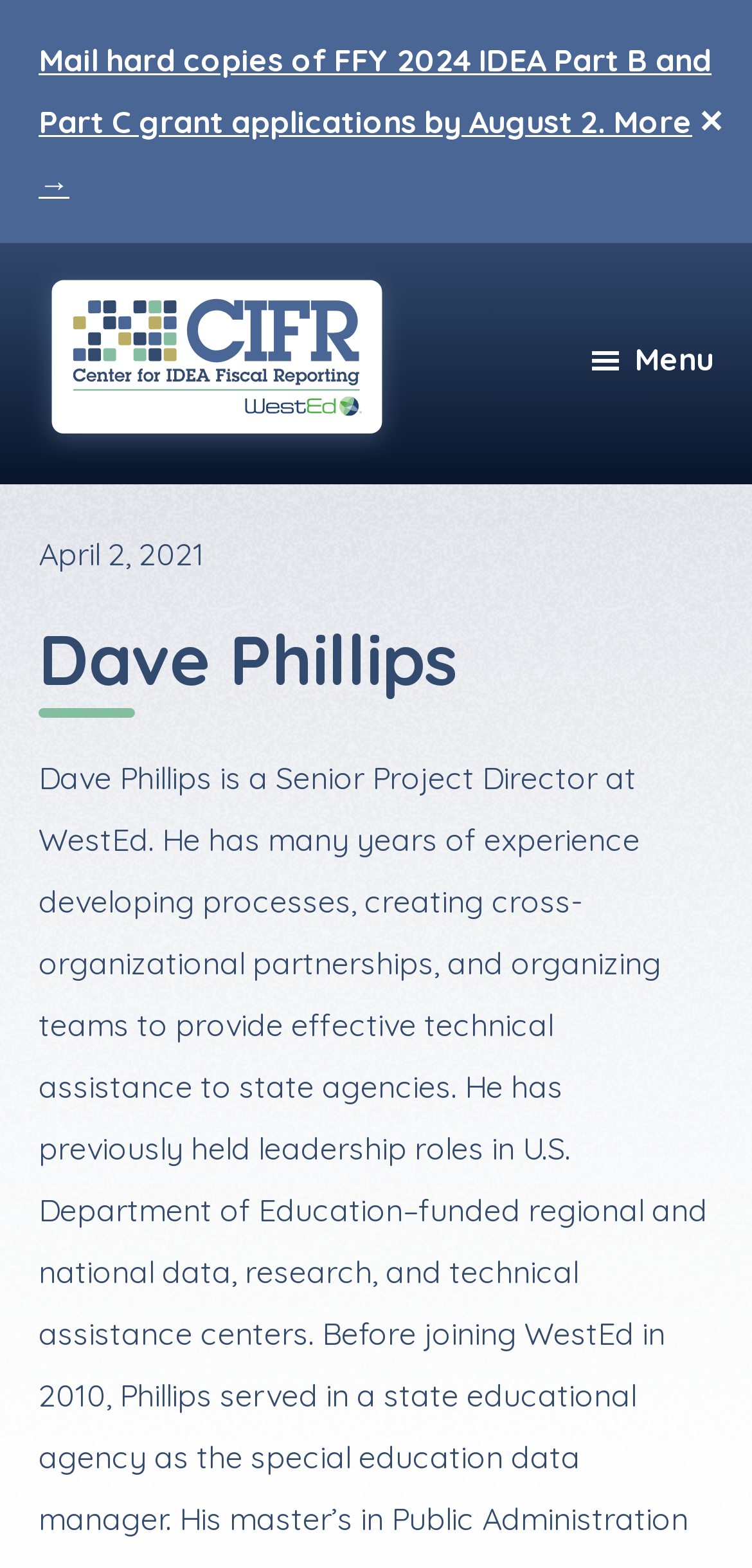Find the bounding box coordinates for the HTML element specified by: "alt="Center for IDEA Fiscal Reporting"".

[0.0, 0.167, 0.577, 0.295]